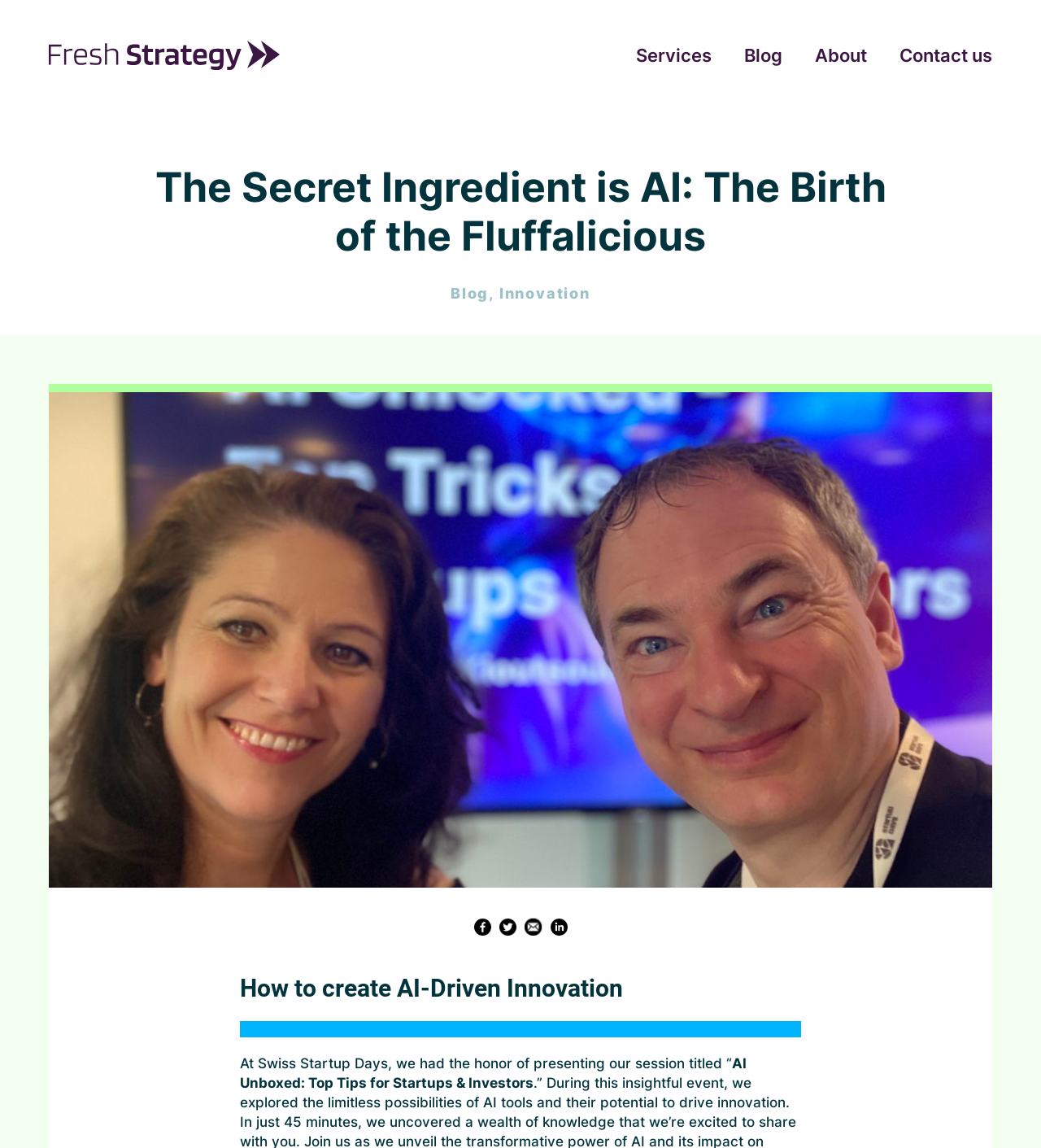Locate the bounding box coordinates of the item that should be clicked to fulfill the instruction: "Visit the 'Services' page".

[0.611, 0.028, 0.684, 0.068]